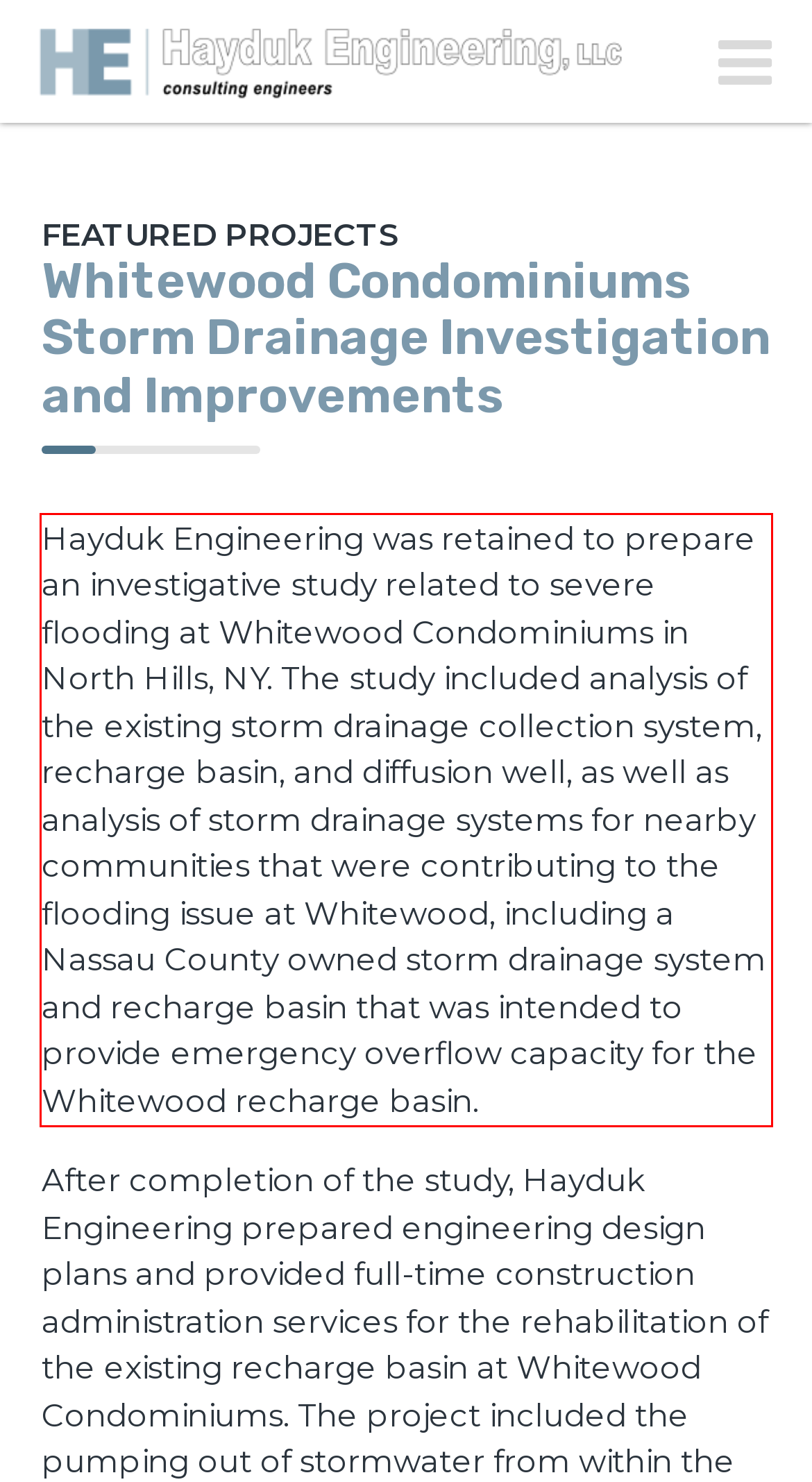You are provided with a screenshot of a webpage containing a red bounding box. Please extract the text enclosed by this red bounding box.

Hayduk Engineering was retained to prepare an investigative study related to severe flooding at Whitewood Condominiums in North Hills, NY. The study included analysis of the existing storm drainage collection system, recharge basin, and diffusion well, as well as analysis of storm drainage systems for nearby communities that were contributing to the flooding issue at Whitewood, including a Nassau County owned storm drainage system and recharge basin that was intended to provide emergency overflow capacity for the Whitewood recharge basin.